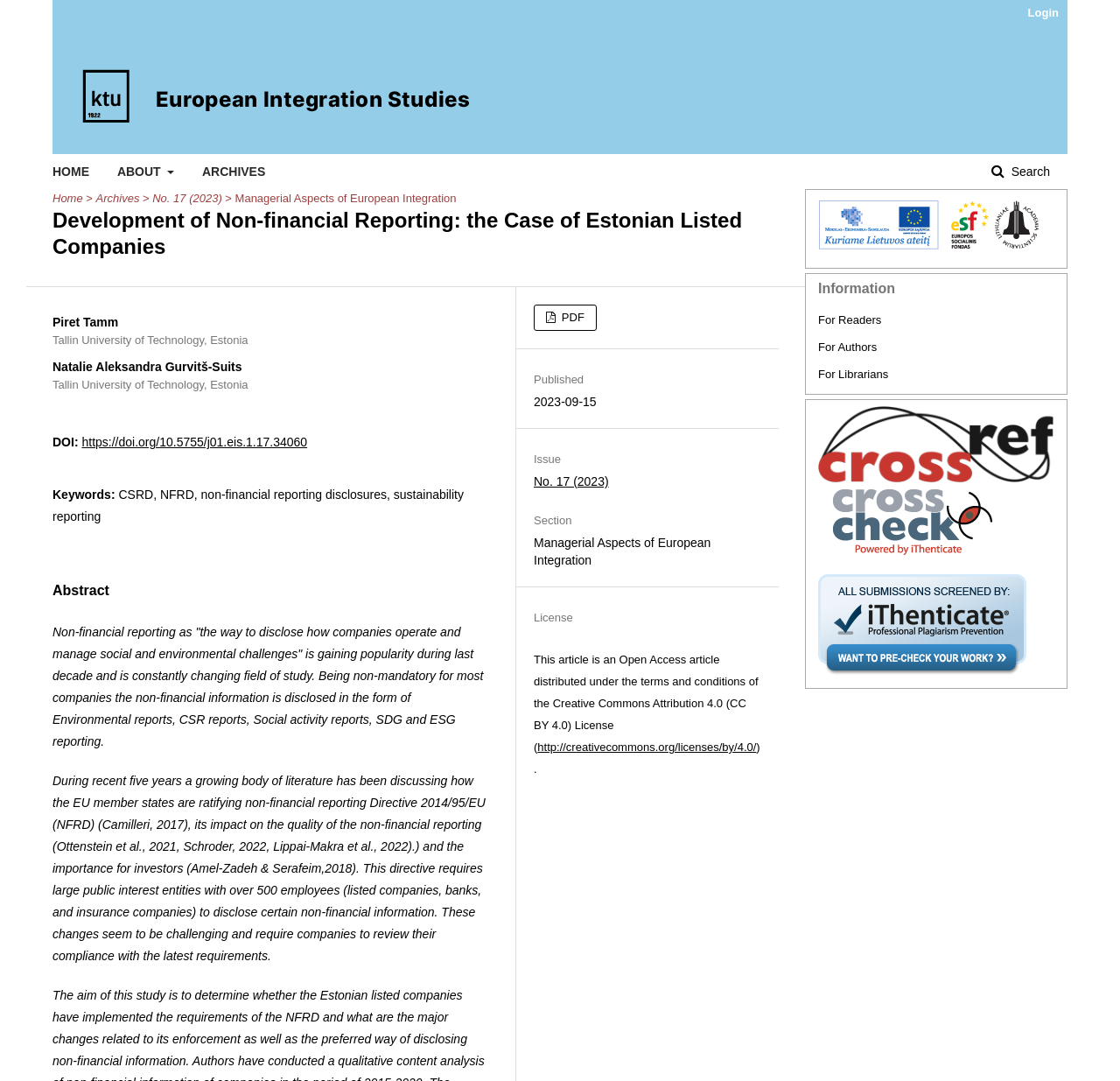Locate the bounding box coordinates of the element that should be clicked to fulfill the instruction: "Go to the home page".

[0.047, 0.143, 0.08, 0.175]